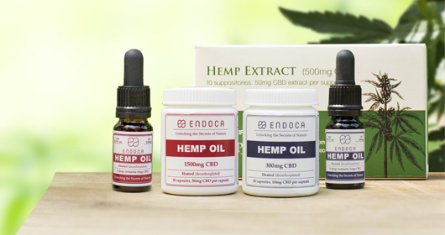Give a complete and detailed account of the image.

The image showcases a selection of Endoca CBD products, prominently featuring two dropper bottles of hemp oil and two containers of hemp extract. Each product is labeled clearly, indicating the CBD concentrations: 1500 mg and 300 mg for the oils, and the box of hemp extract contains 10 suppositories, each delivering 50 mg of CBD. The products are arranged aesthetically on a natural wooden surface, with a blurred green background, suggesting a connection to nature and organic cultivation. This presentation underscores the brand’s commitment to high-quality, sustainably sourced CBD offerings, reflecting the in-depth evaluation discussed in the “Endoca CBD Review 2023.”